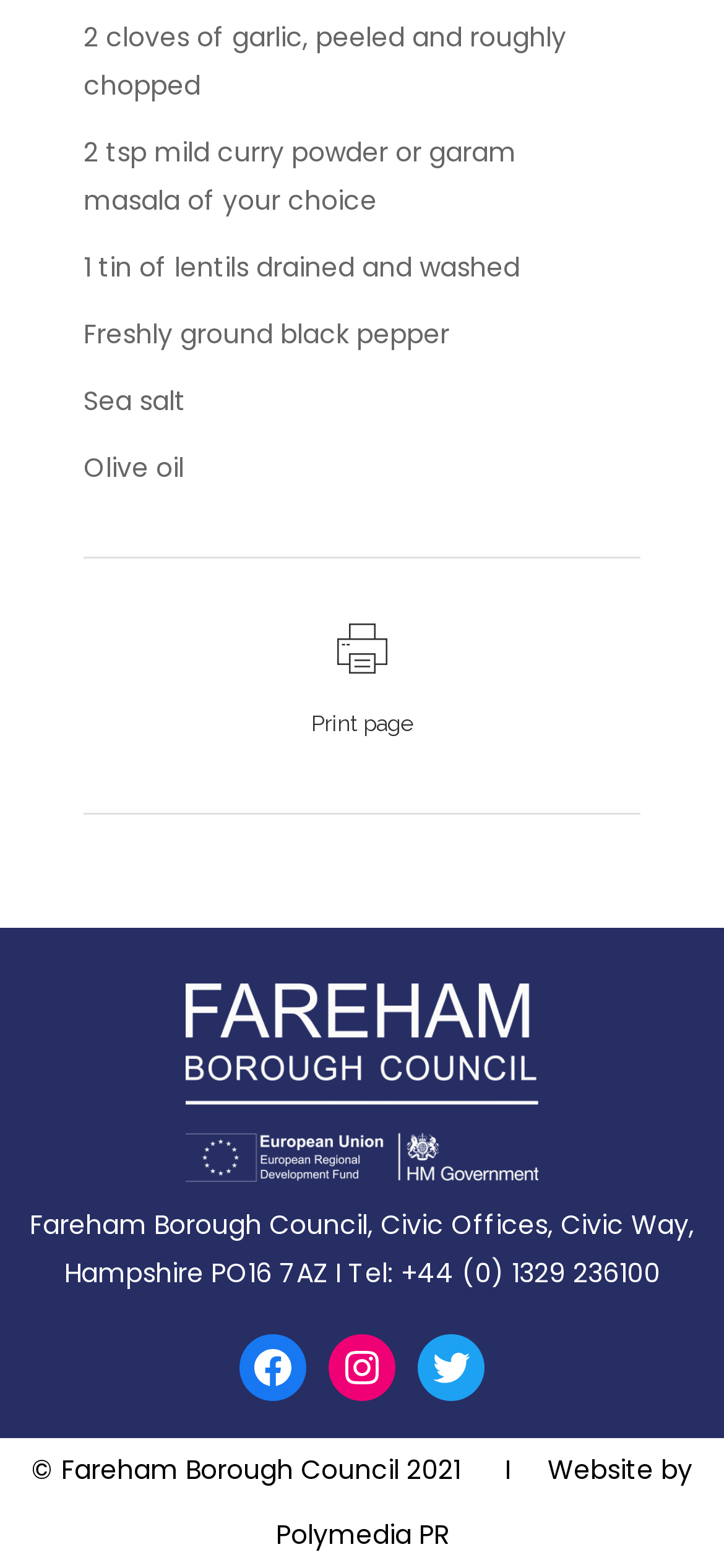Who designed the website? Refer to the image and provide a one-word or short phrase answer.

Polymedia PR